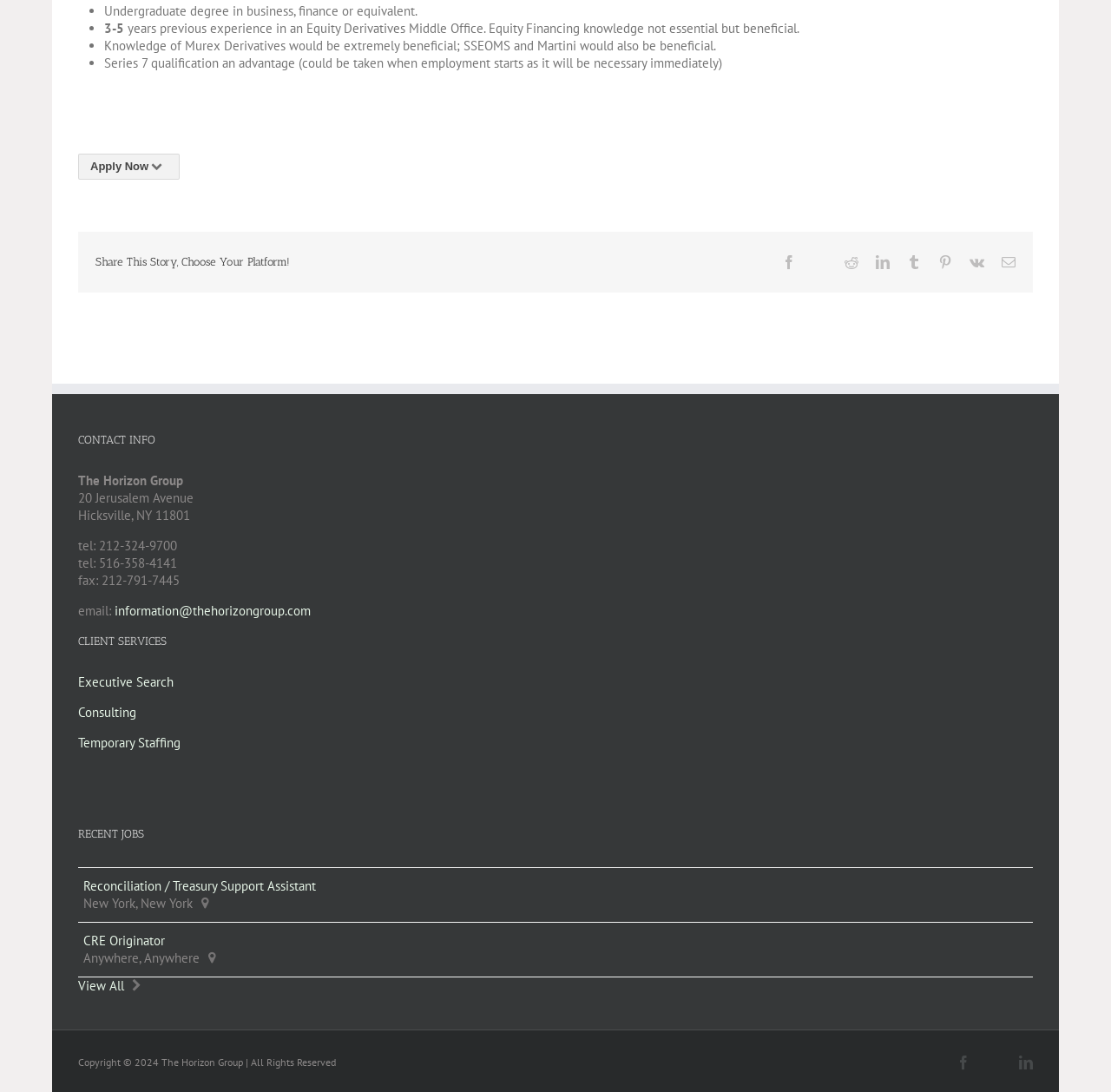What is the phone number of The Horizon Group?
Deliver a detailed and extensive answer to the question.

In the contact information section, I found the phone number of The Horizon Group, which is 212-324-9700.